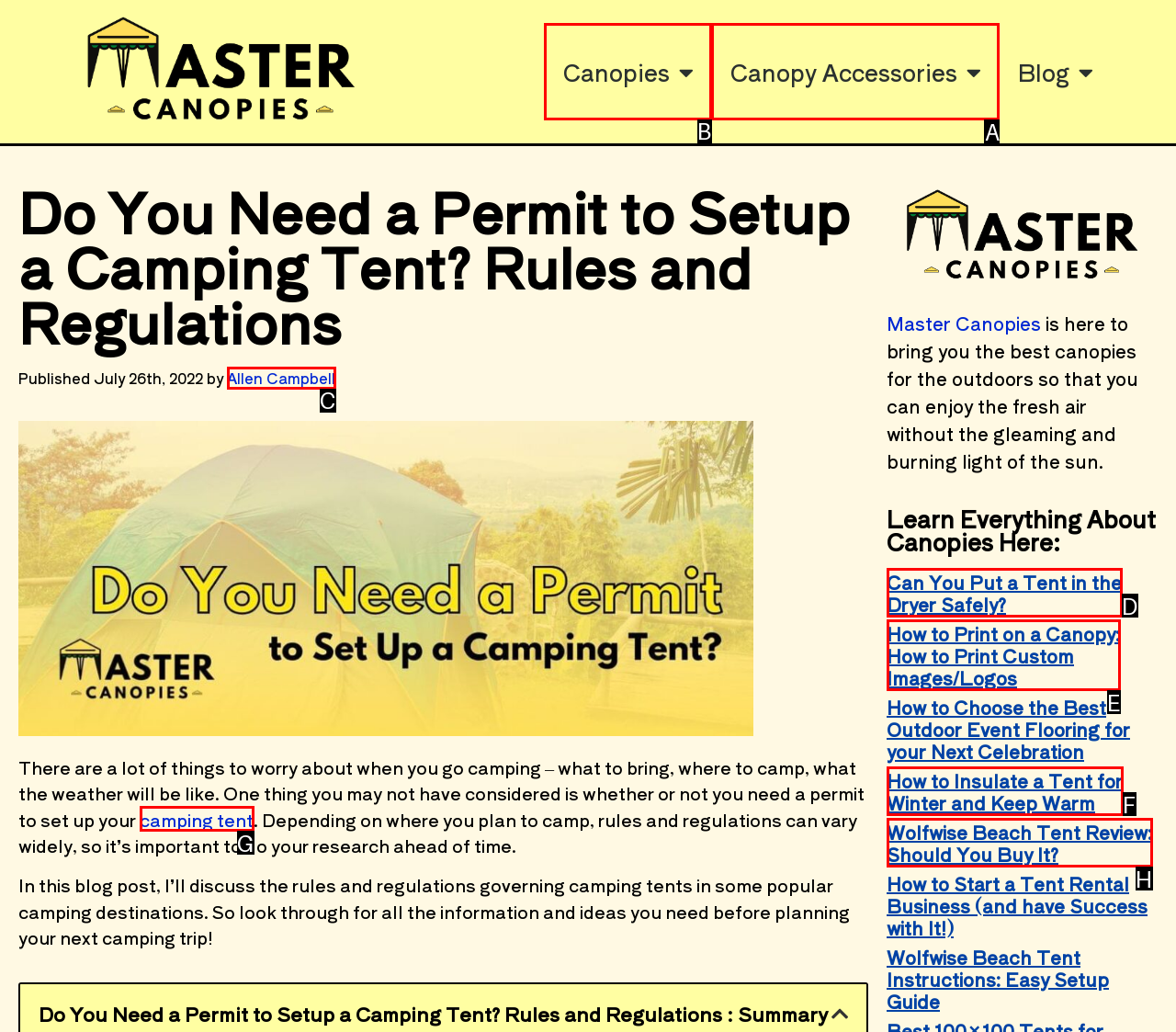Select the appropriate HTML element to click for the following task: Click the 'Canopies ' menu
Answer with the letter of the selected option from the given choices directly.

B